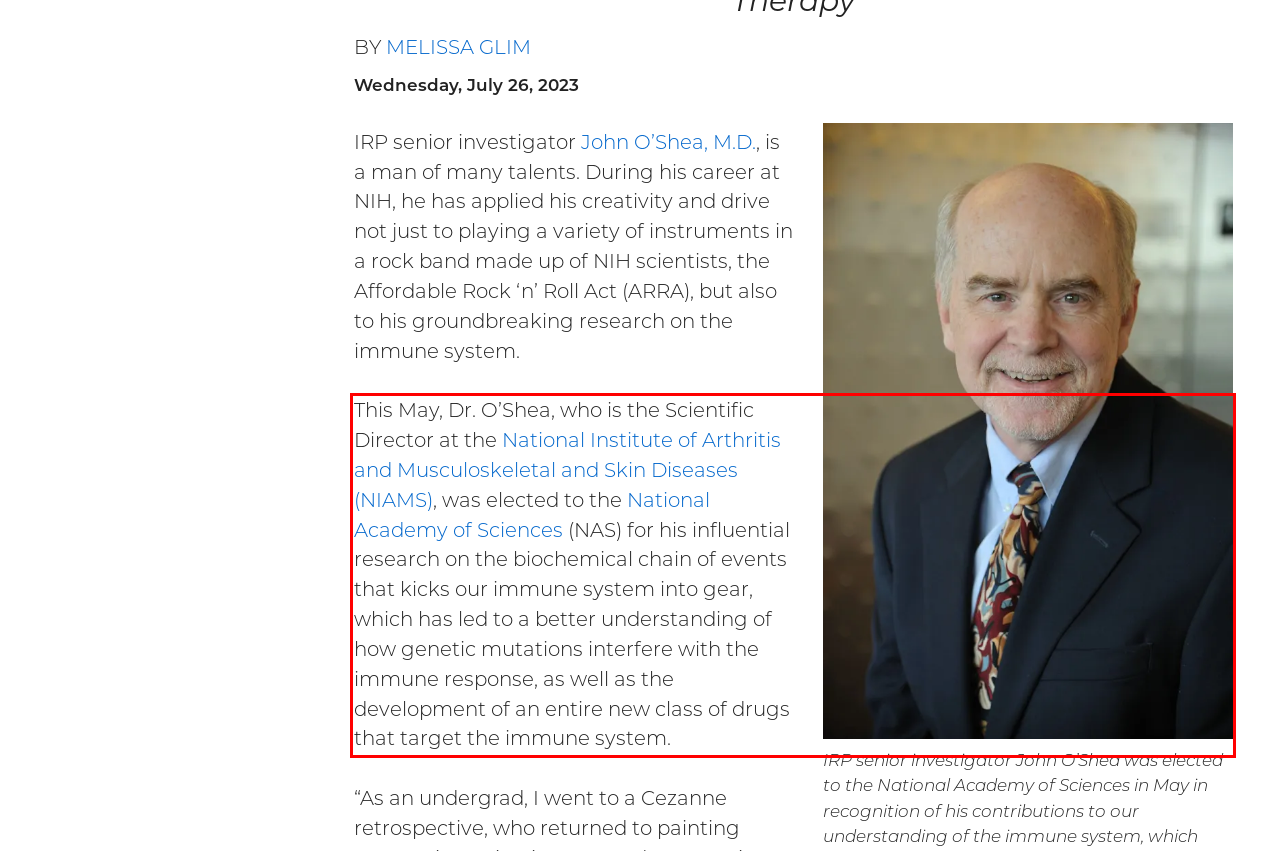You are provided with a screenshot of a webpage that includes a UI element enclosed in a red rectangle. Extract the text content inside this red rectangle.

This May, Dr. O’Shea, who is the Scientific Director at the National Institute of Arthritis and Musculoskeletal and Skin Diseases (NIAMS), was elected to the National Academy of Sciences (NAS) for his influential research on the biochemical chain of events that kicks our immune system into gear, which has led to a better understanding of how genetic mutations interfere with the immune response, as well as the development of an entire new class of drugs that target the immune system.